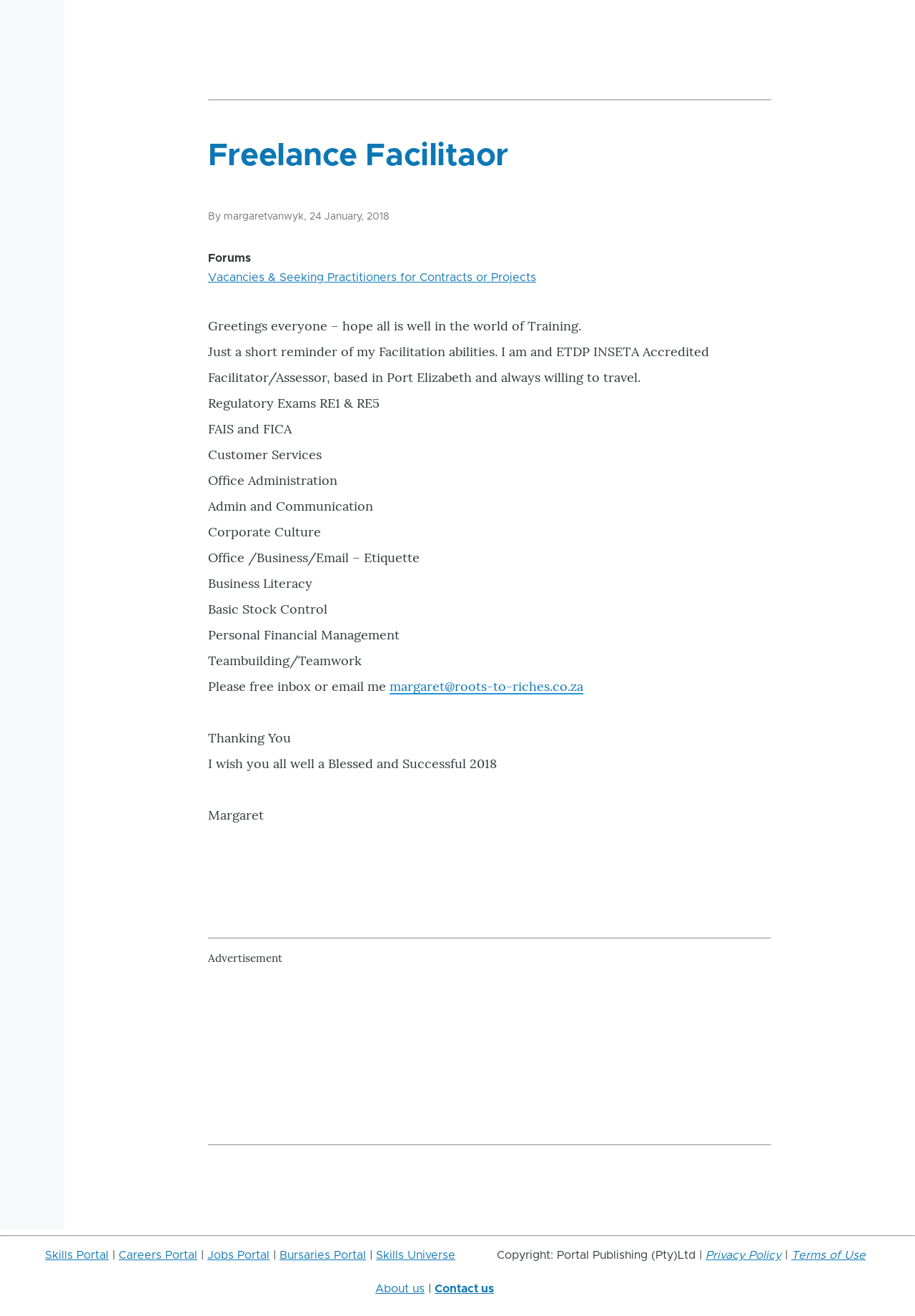What are the facilitator's areas of expertise?
Answer the question with a single word or phrase by looking at the picture.

Facilitation, Regulatory Exams, Customer Services, etc.